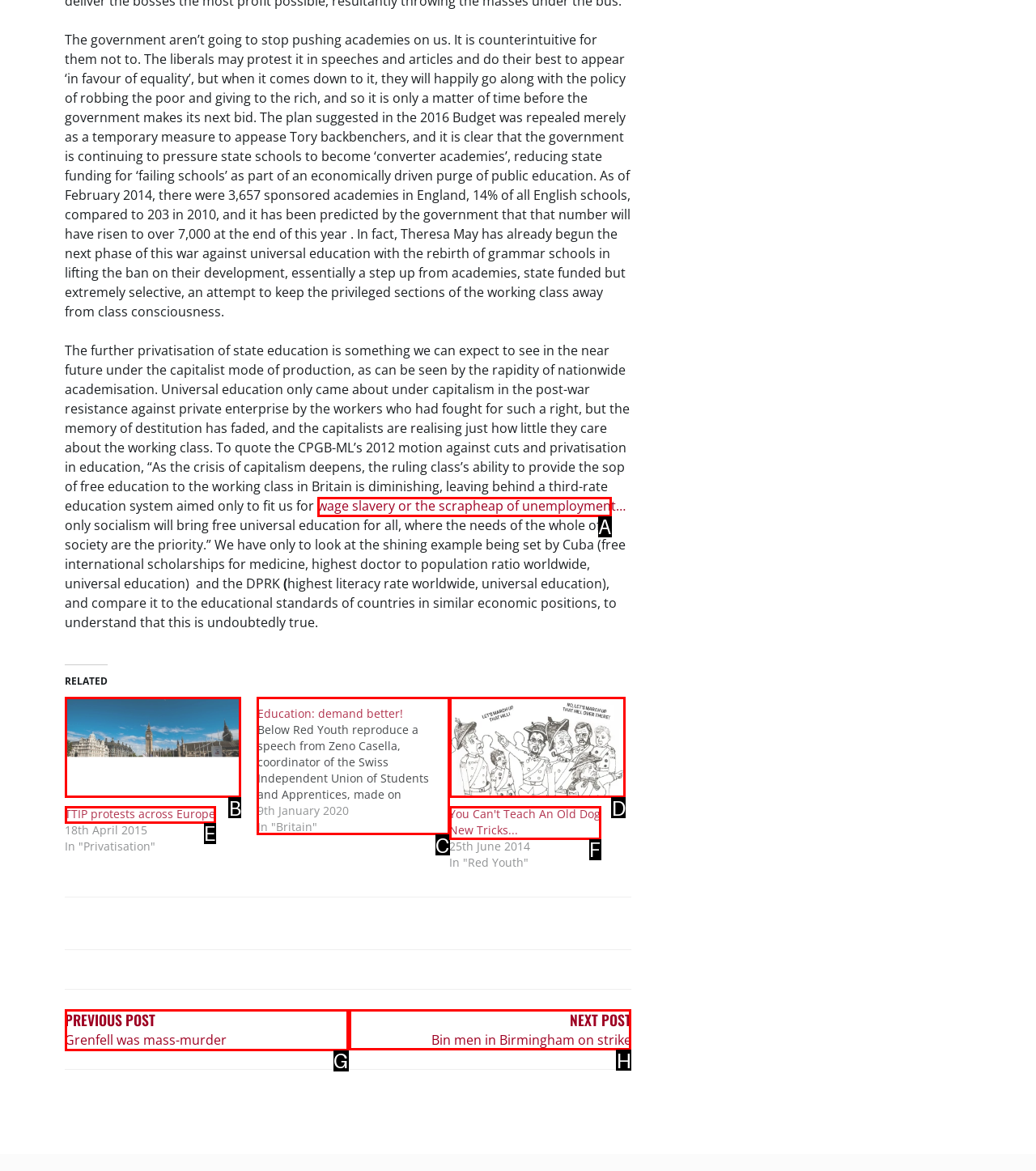Determine the letter of the element I should select to fulfill the following instruction: Click the link 'NEXT POST Bin men in Birmingham on strike'. Just provide the letter.

H